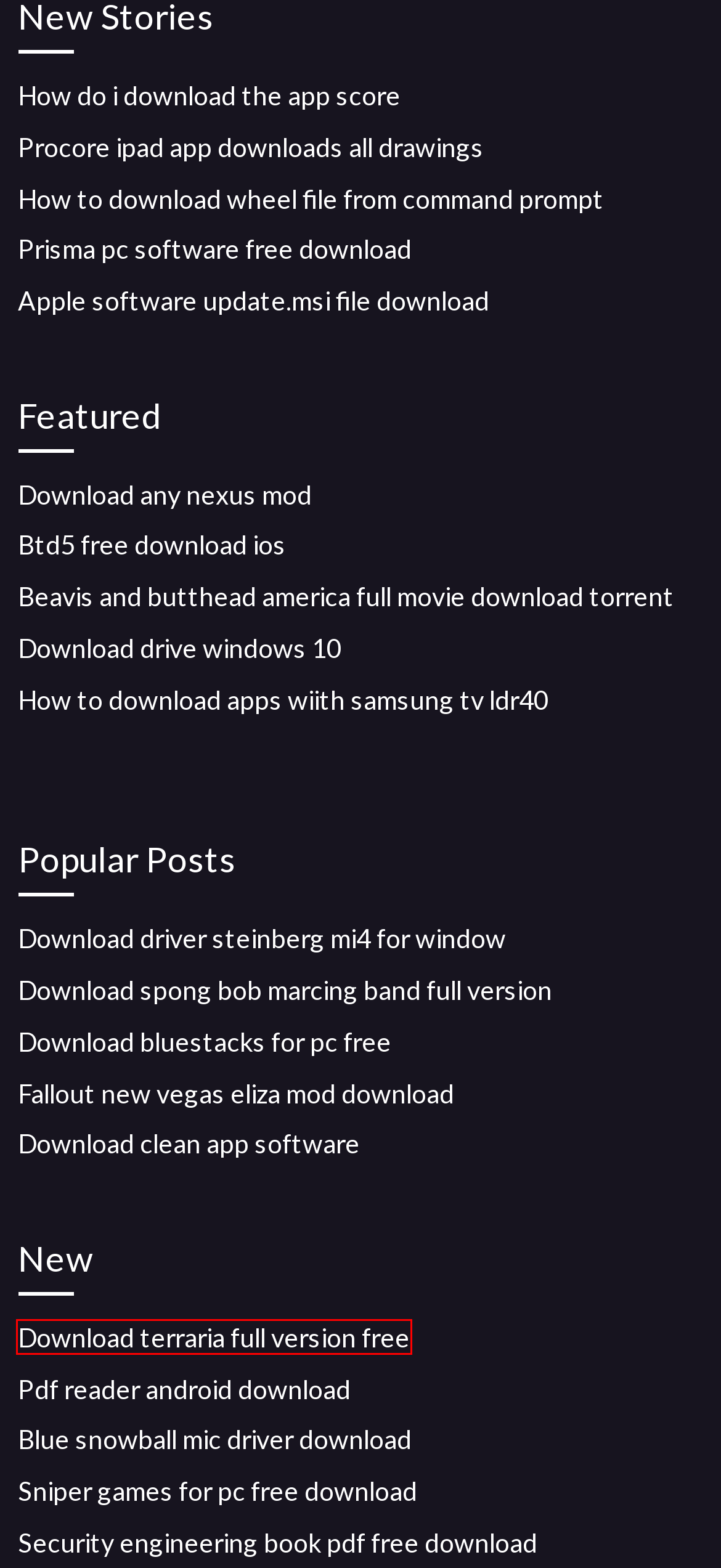You are provided a screenshot of a webpage featuring a red bounding box around a UI element. Choose the webpage description that most accurately represents the new webpage after clicking the element within the red bounding box. Here are the candidates:
A. Download driver steinberg mi4 for window (2020)
B. Btd5 free download ios [2020]
C. Download drive windows 10 [2020]
D. How do i download the app score (2020)
E. Download terraria full version free [2020]
F. Procore ipad app downloads all drawings [2020]
G. Apple software update.msi file download [2020]
H. Pdf reader android download (2020)

E